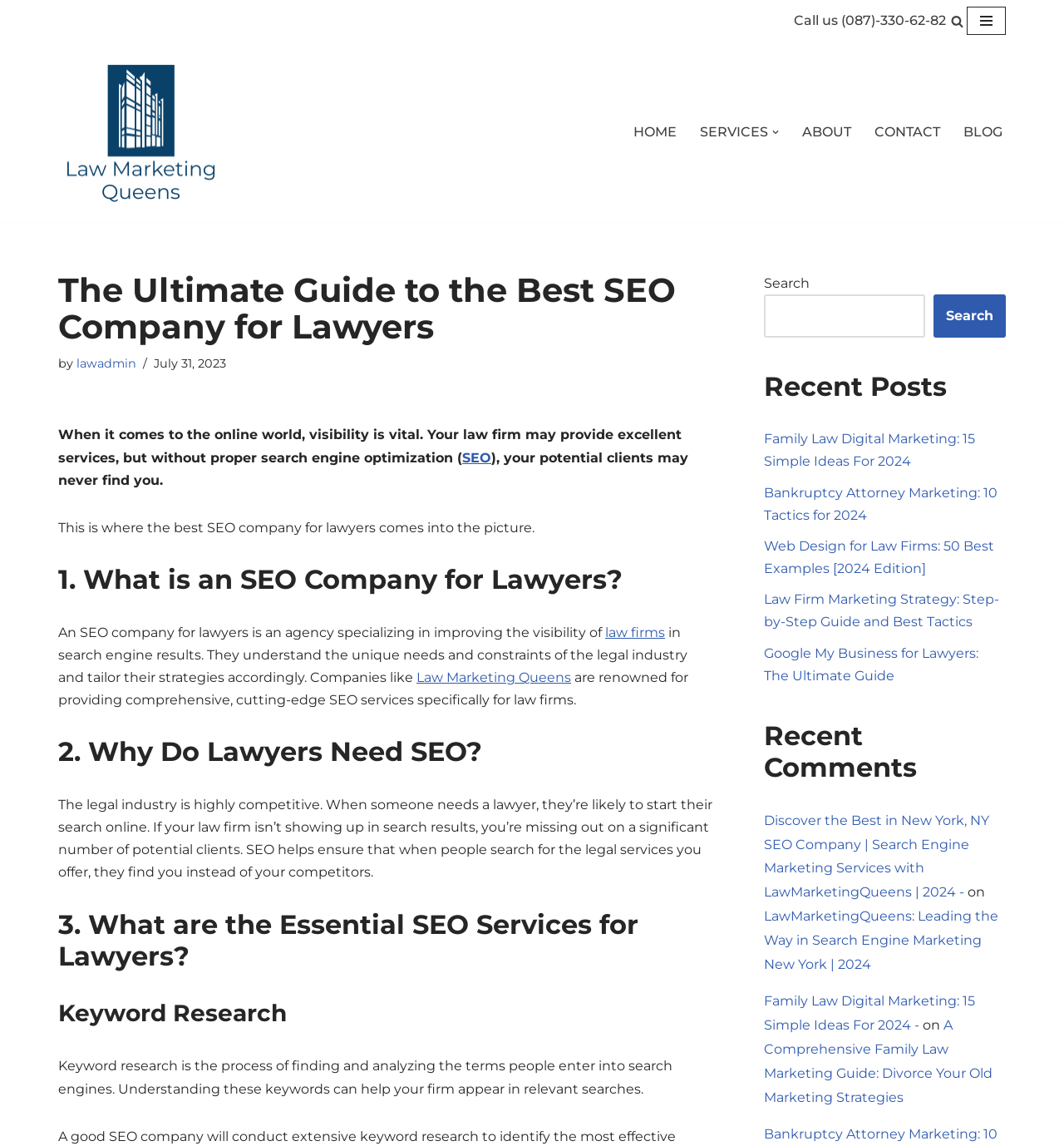What is the topic of the recent post 'Family Law Digital Marketing: 15 Simple Ideas For 2024'?
Refer to the image and offer an in-depth and detailed answer to the question.

I found the topic of the recent post by looking at the recent posts section, where it says 'Family Law Digital Marketing: 15 Simple Ideas For 2024'.